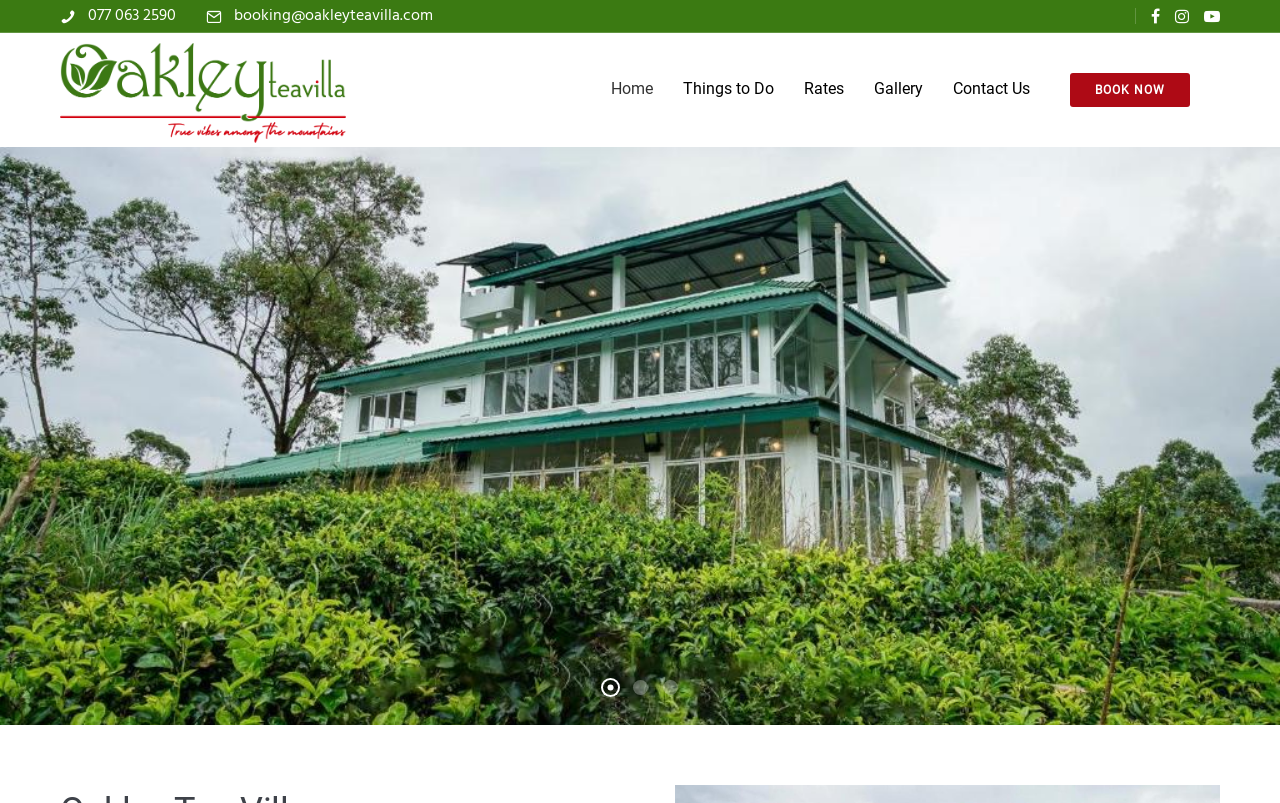How many links are available on the navigation bar?
Please provide a single word or phrase as the answer based on the screenshot.

5